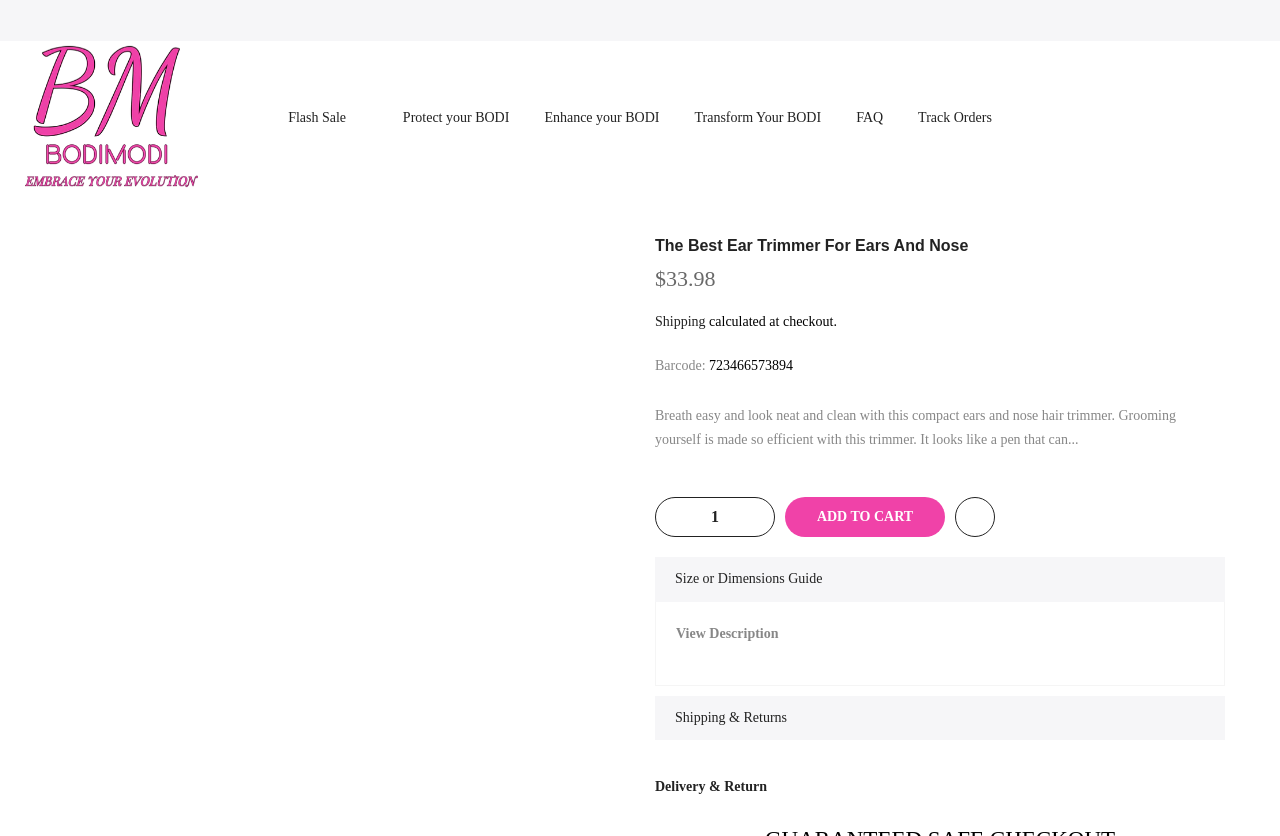What is the price of the ear trimmer?
Answer the question with just one word or phrase using the image.

$33.98